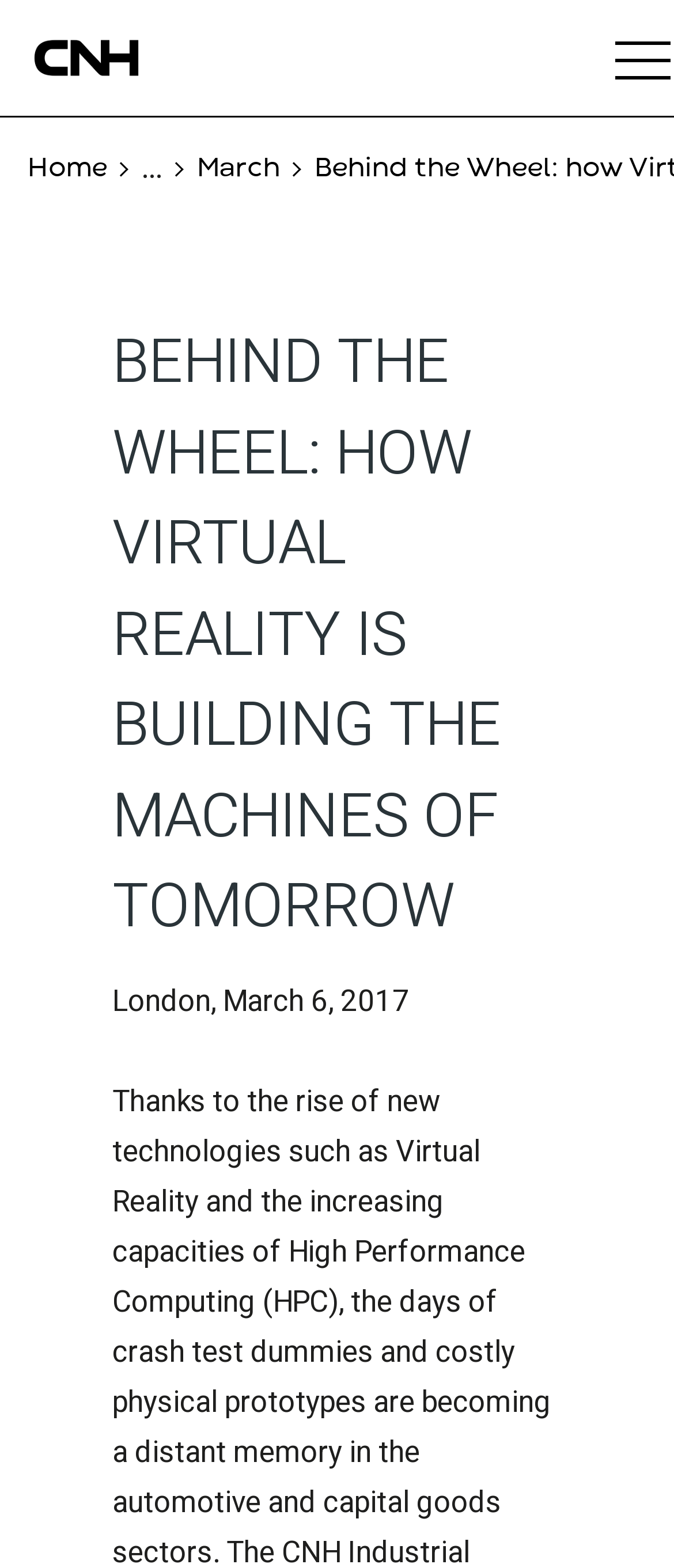Please provide a comprehensive response to the question below by analyzing the image: 
What is the topic of the article?

I determined the topic of the article by reading the main heading 'BEHIND THE WHEEL: HOW VIRTUAL REALITY IS BUILDING THE MACHINES OF TOMORROW', which suggests that the article is about the application of Virtual Reality in building machines.